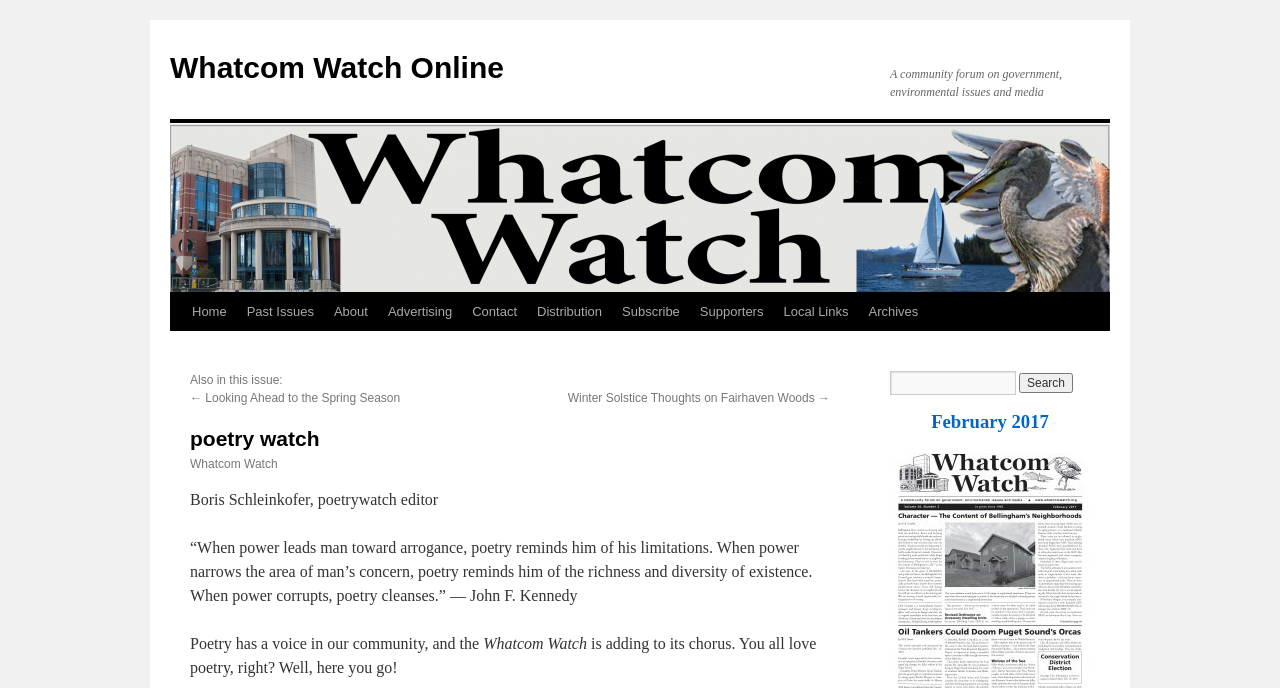What is the title of the poetry section?
Using the visual information, respond with a single word or phrase.

poetry watch